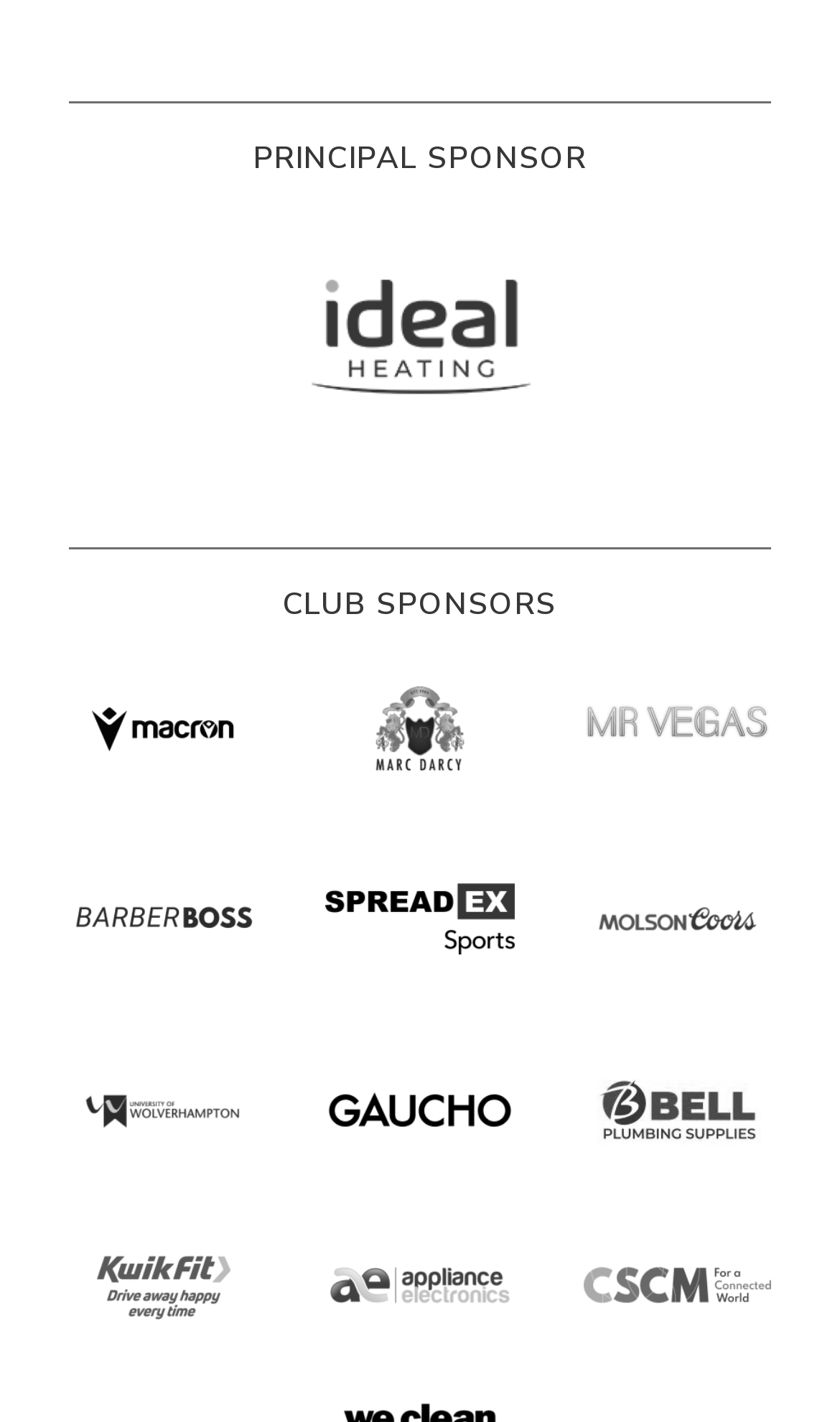Please specify the bounding box coordinates of the clickable region to carry out the following instruction: "Learn about Molson Coors". The coordinates should be four float numbers between 0 and 1, in the format [left, top, right, bottom].

[0.694, 0.598, 0.918, 0.694]